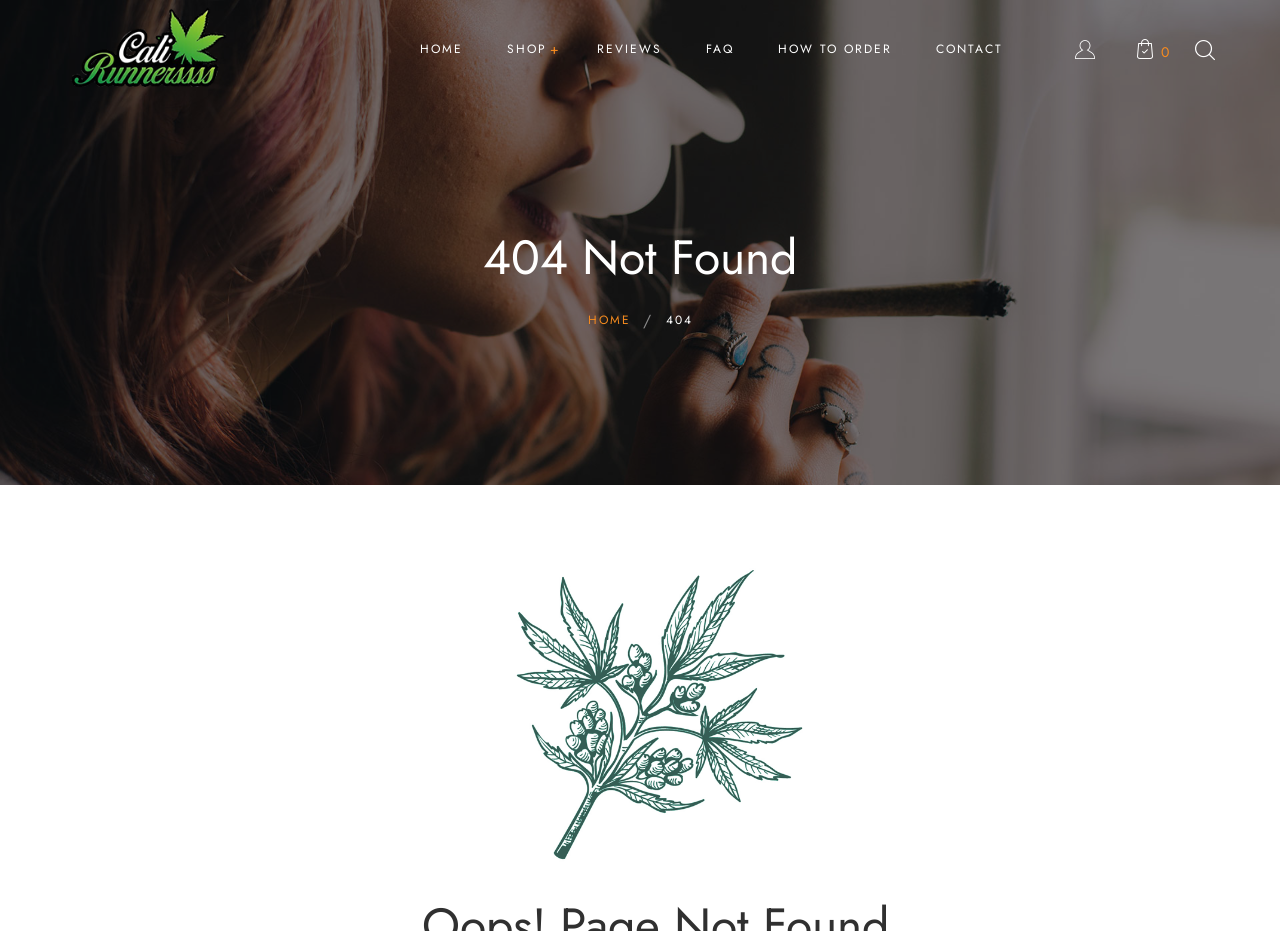Please specify the bounding box coordinates of the clickable region to carry out the following instruction: "read reviews". The coordinates should be four float numbers between 0 and 1, in the format [left, top, right, bottom].

[0.449, 0.039, 0.534, 0.068]